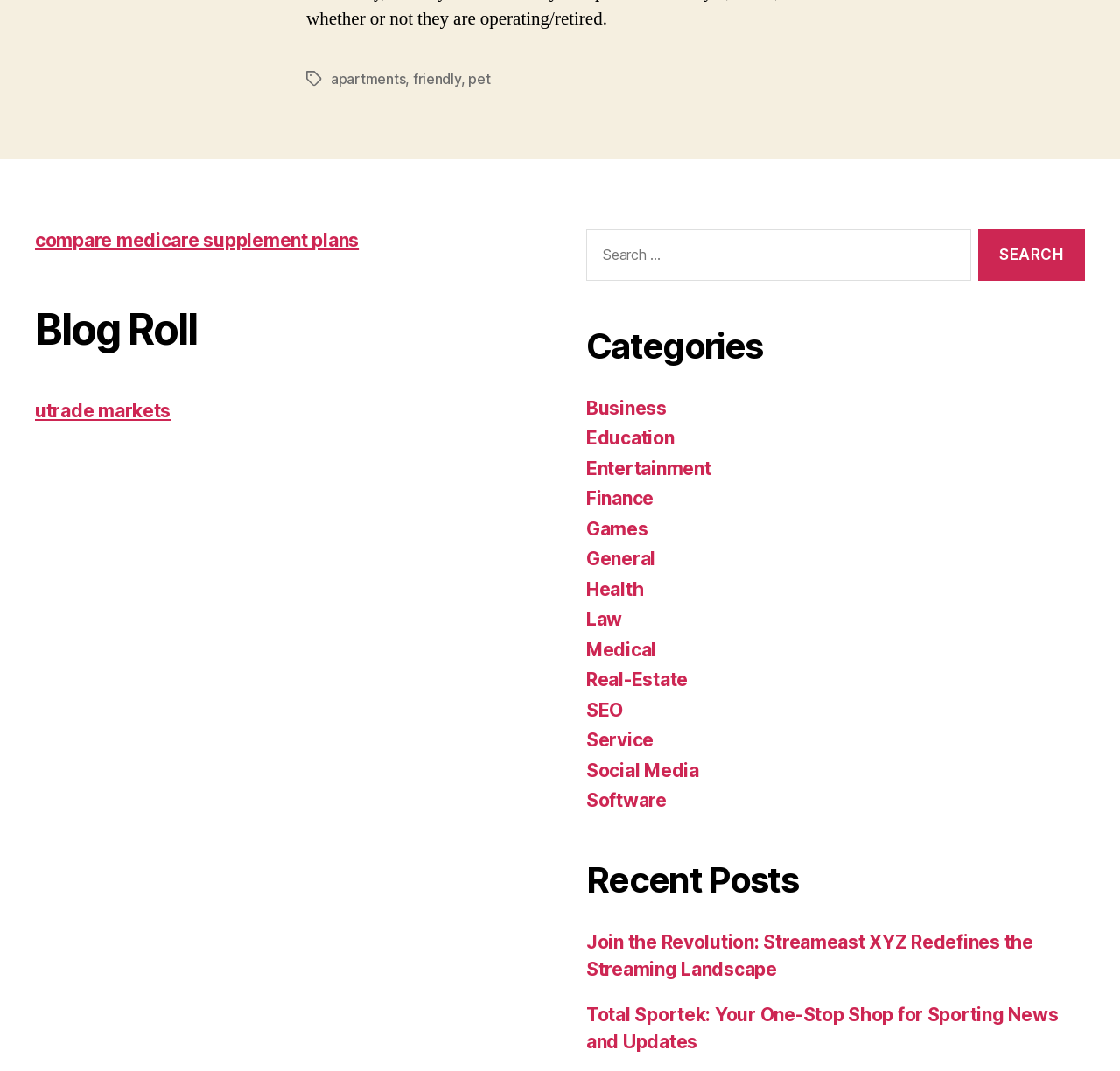Find and specify the bounding box coordinates that correspond to the clickable region for the instruction: "search for a keyword".

[0.517, 0.214, 0.969, 0.268]